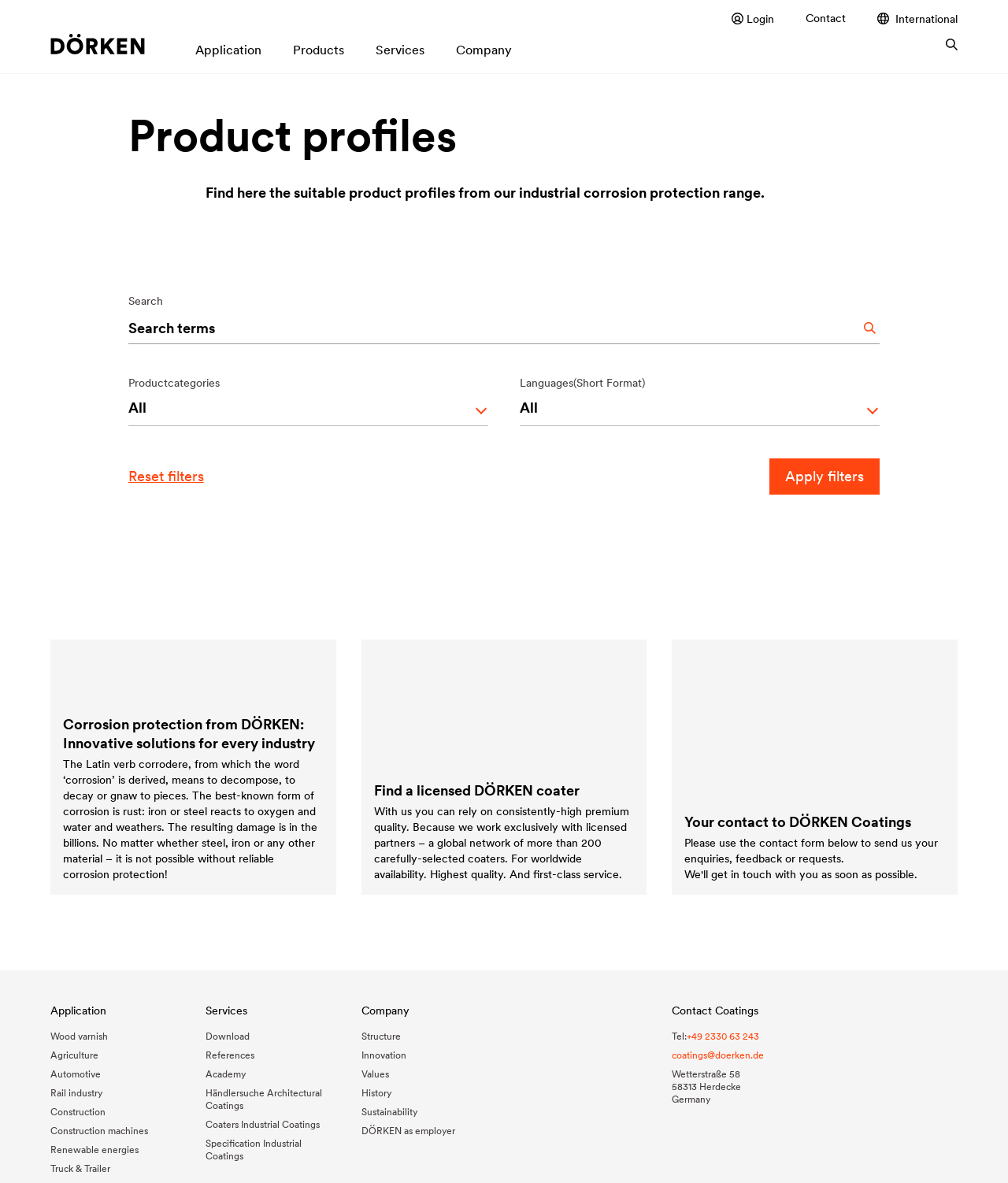Highlight the bounding box coordinates of the element that should be clicked to carry out the following instruction: "Click 'Up'". The coordinates must be given as four float numbers ranging from 0 to 1, i.e., [left, top, right, bottom].

None